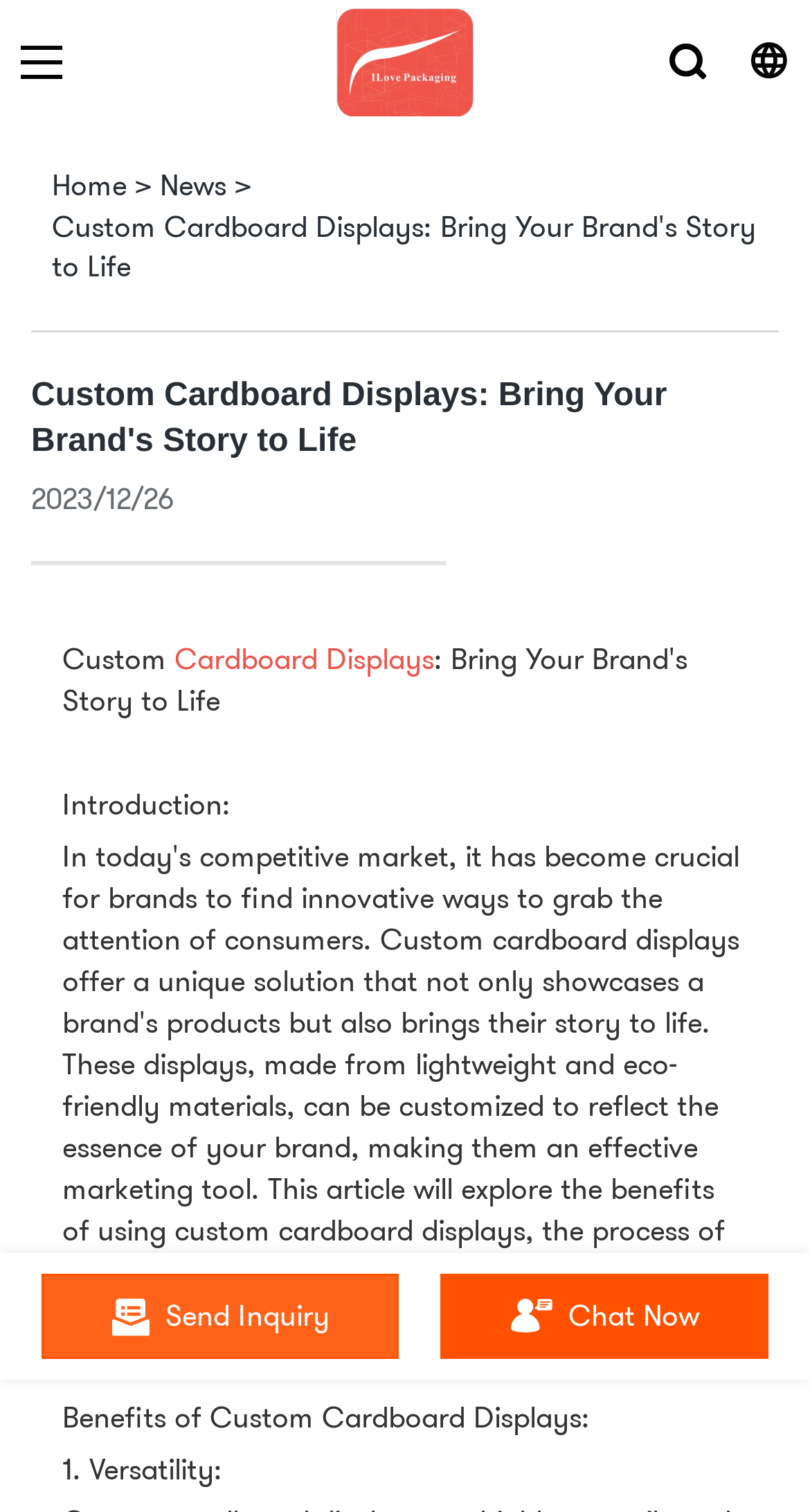Extract the main heading from the webpage content.

Custom Cardboard Displays: Bring Your Brand's Story to Life